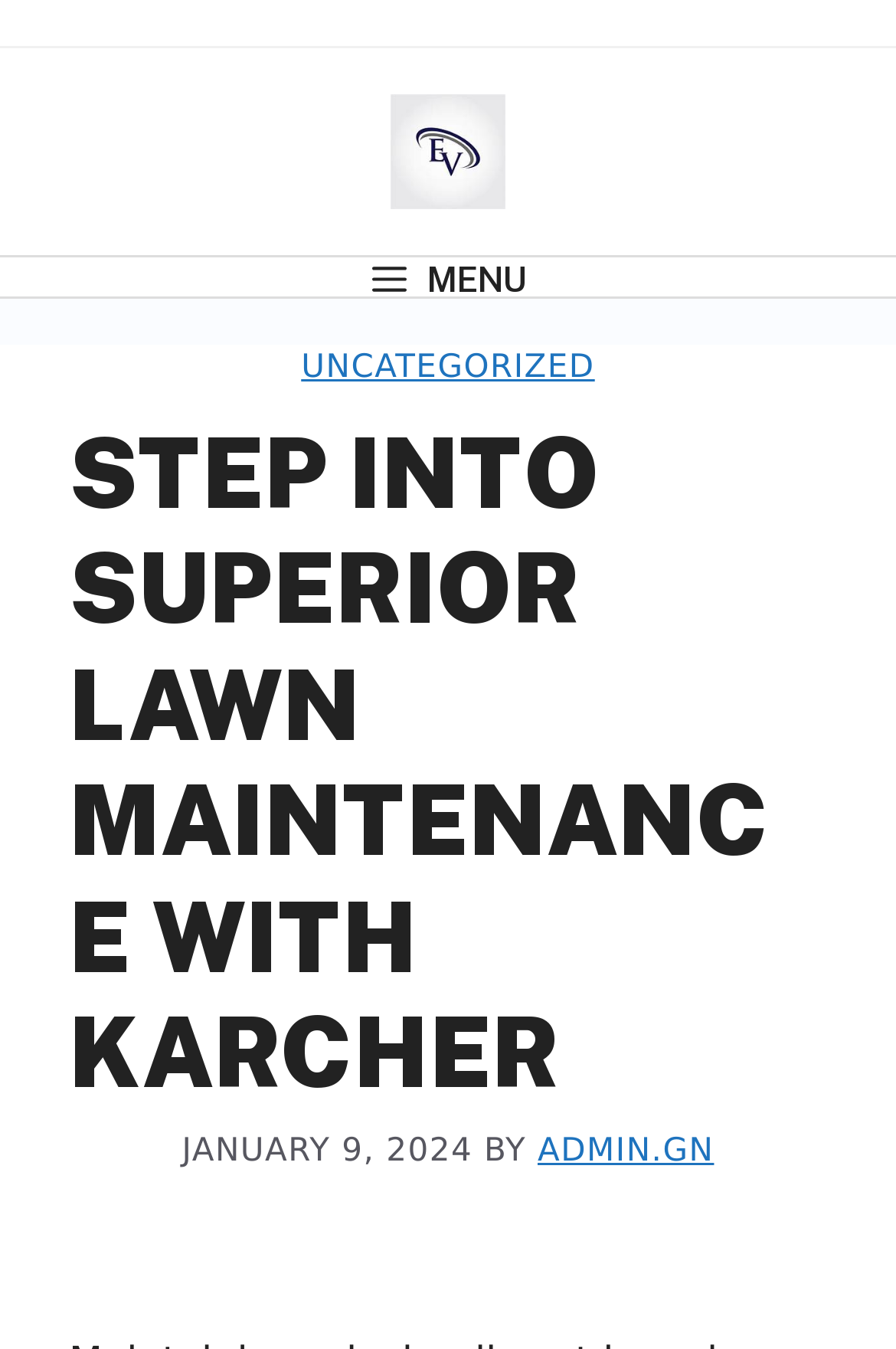Refer to the screenshot and answer the following question in detail:
What is the name of the website?

I determined the name of the website by looking at the banner element at the top of the page, which contains a link with the text 'Gardening Nature'.